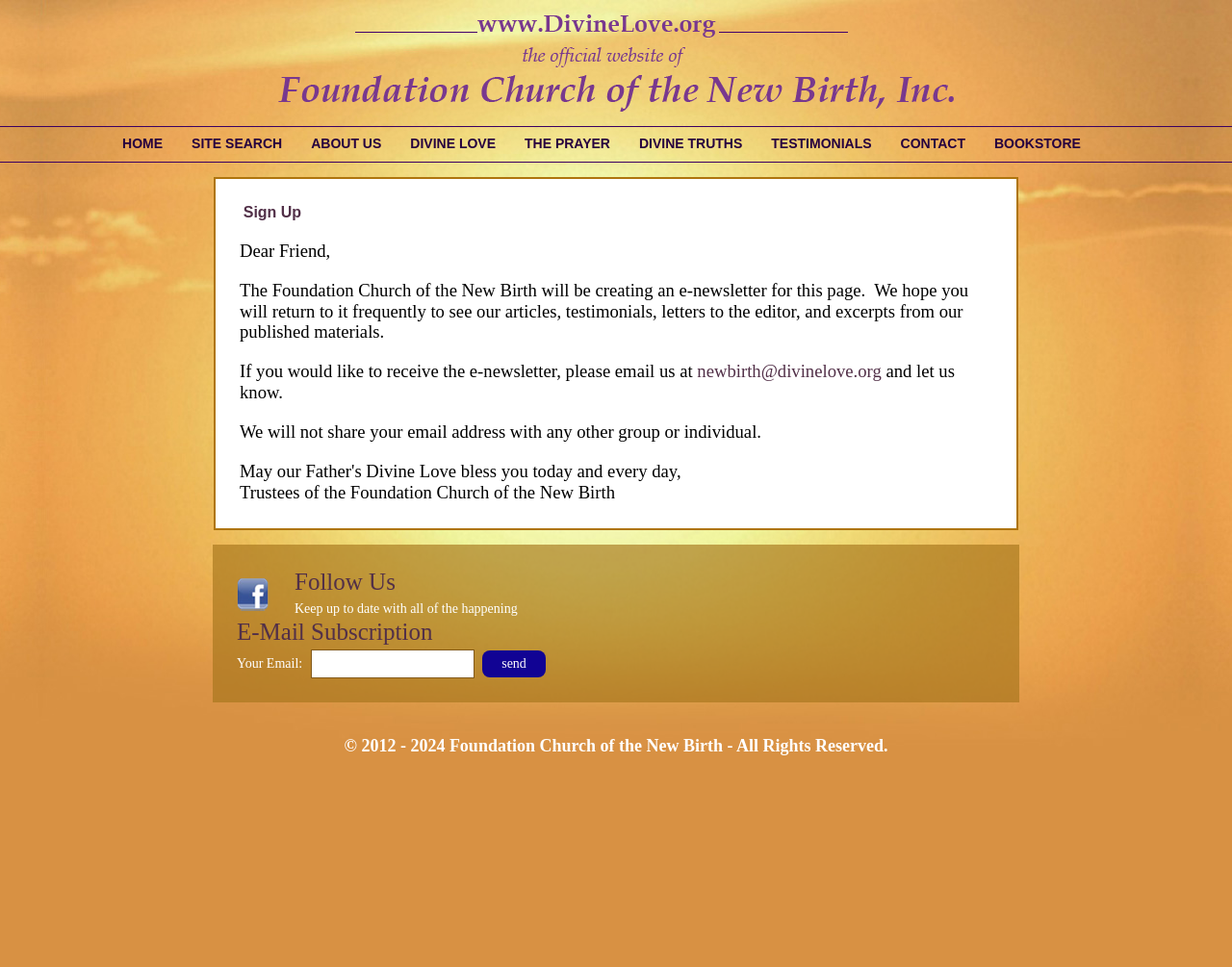Locate the bounding box coordinates of the clickable part needed for the task: "Click on the BOOKSTORE link".

[0.795, 0.131, 0.889, 0.167]